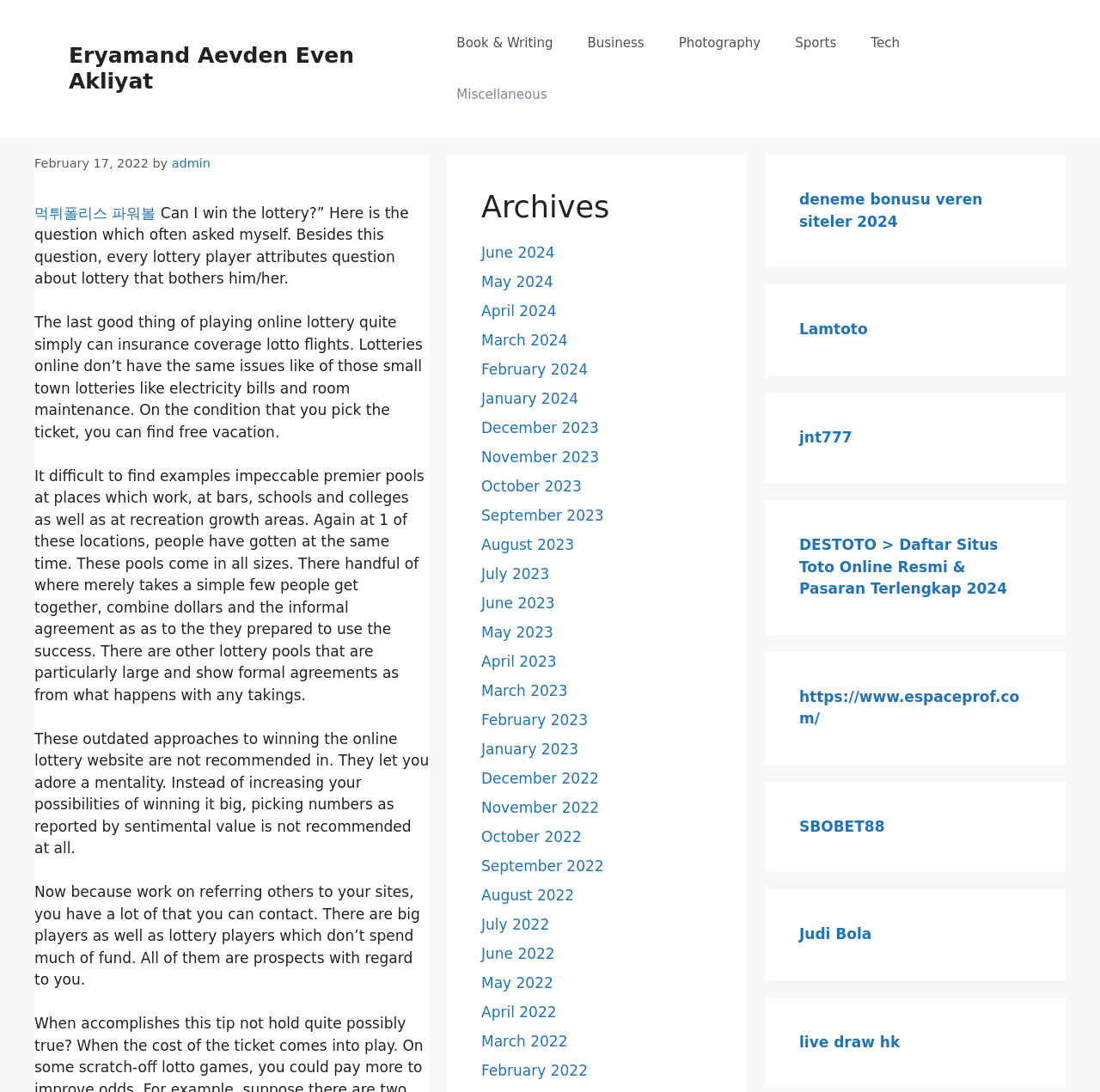Identify the bounding box coordinates of the region that should be clicked to execute the following instruction: "Click on the 'Book & Writing' link".

[0.399, 0.016, 0.518, 0.063]